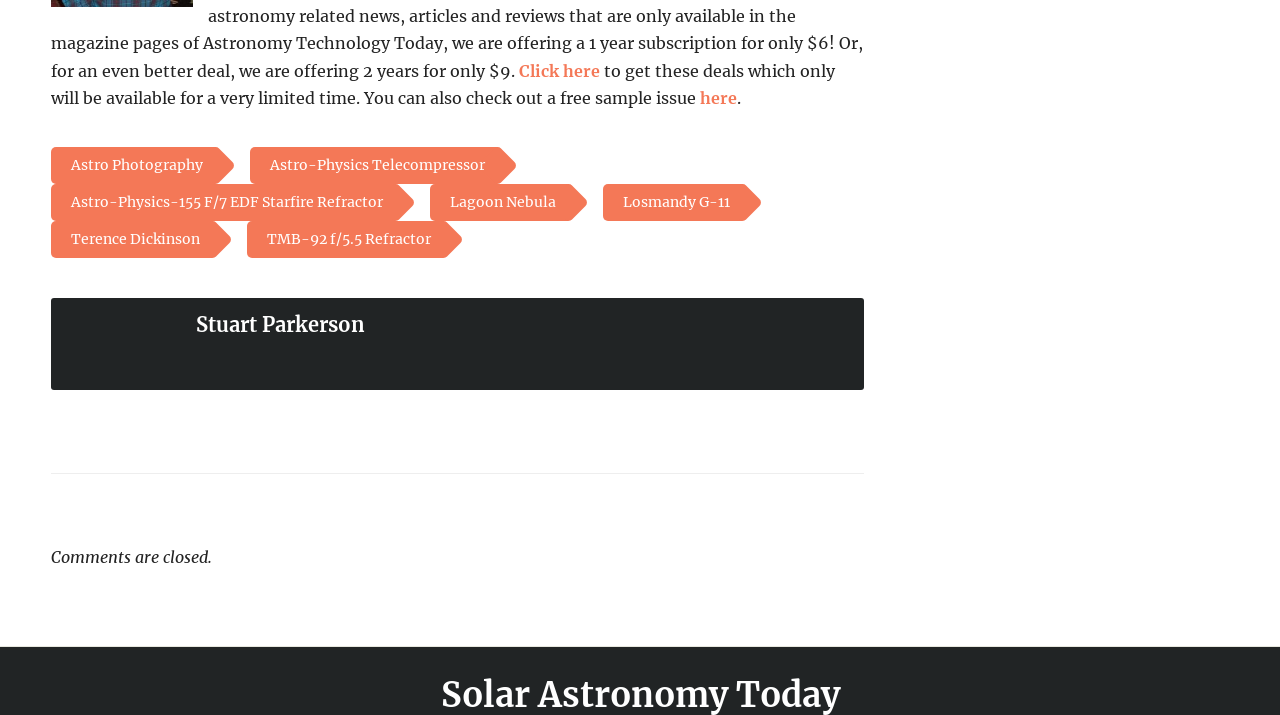Determine the bounding box coordinates of the clickable element to achieve the following action: 'Click to get these deals'. Provide the coordinates as four float values between 0 and 1, formatted as [left, top, right, bottom].

[0.406, 0.085, 0.469, 0.113]